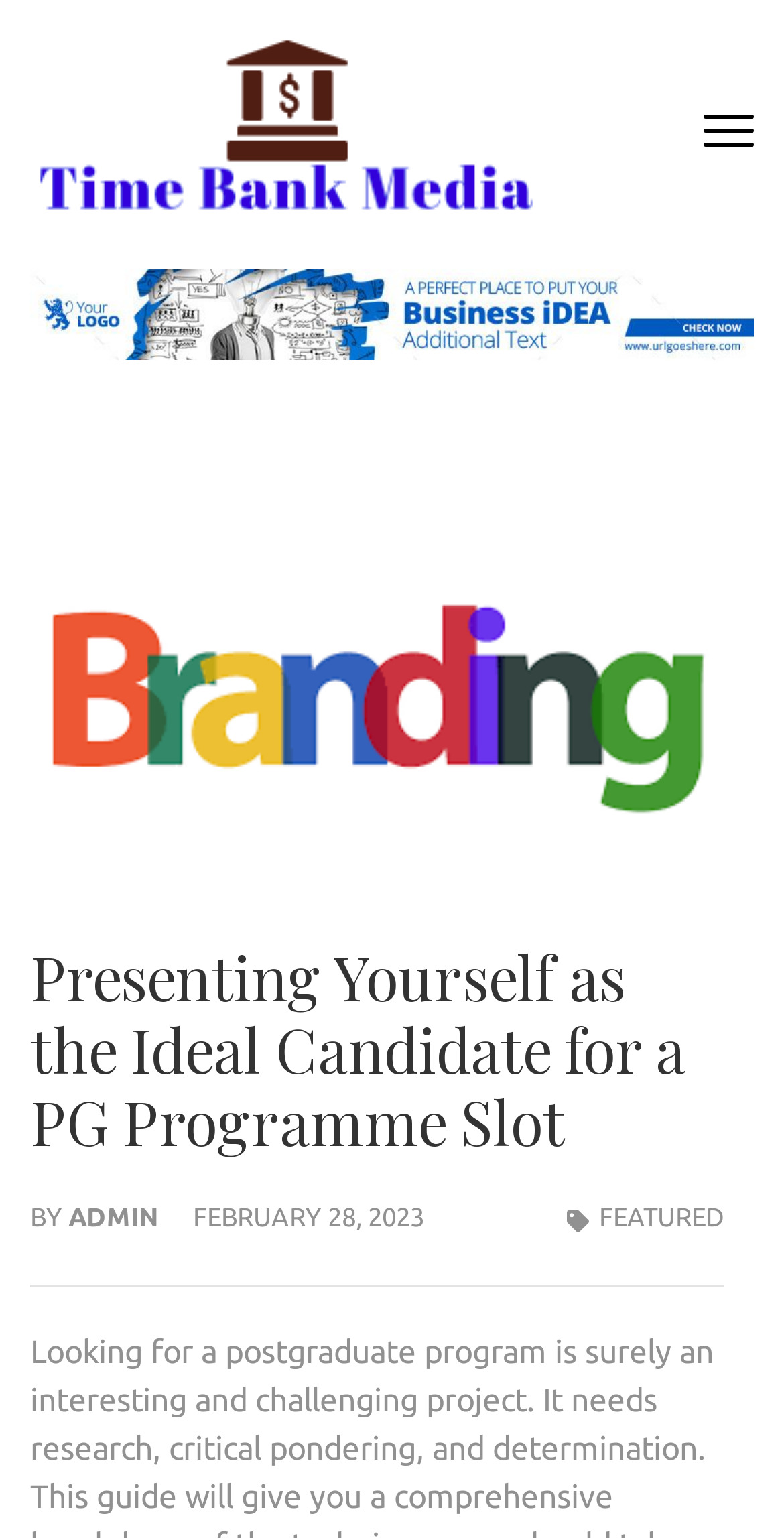What is the topic of the article?
We need a detailed and exhaustive answer to the question. Please elaborate.

The topic of the article can be found in the main heading of the webpage, which is 'Presenting Yourself as the Ideal Candidate for a PG Programme Slot'. This heading is prominent and stands out, indicating that it is the main topic of the article.